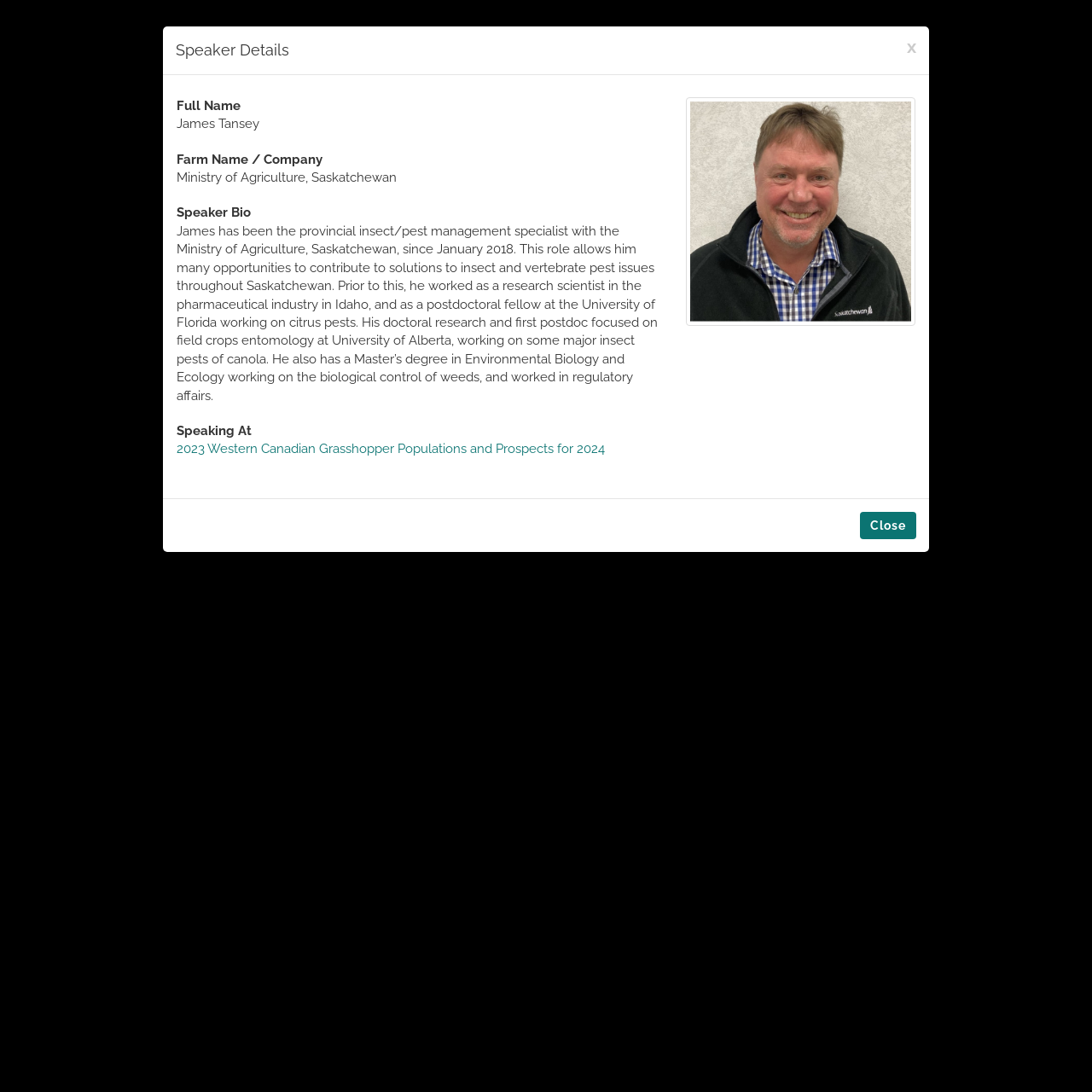What is the speaker's full name?
Use the information from the image to give a detailed answer to the question.

The answer can be found in the 'Full Name' section of the speaker details, where it is stated as 'James Tansey'.